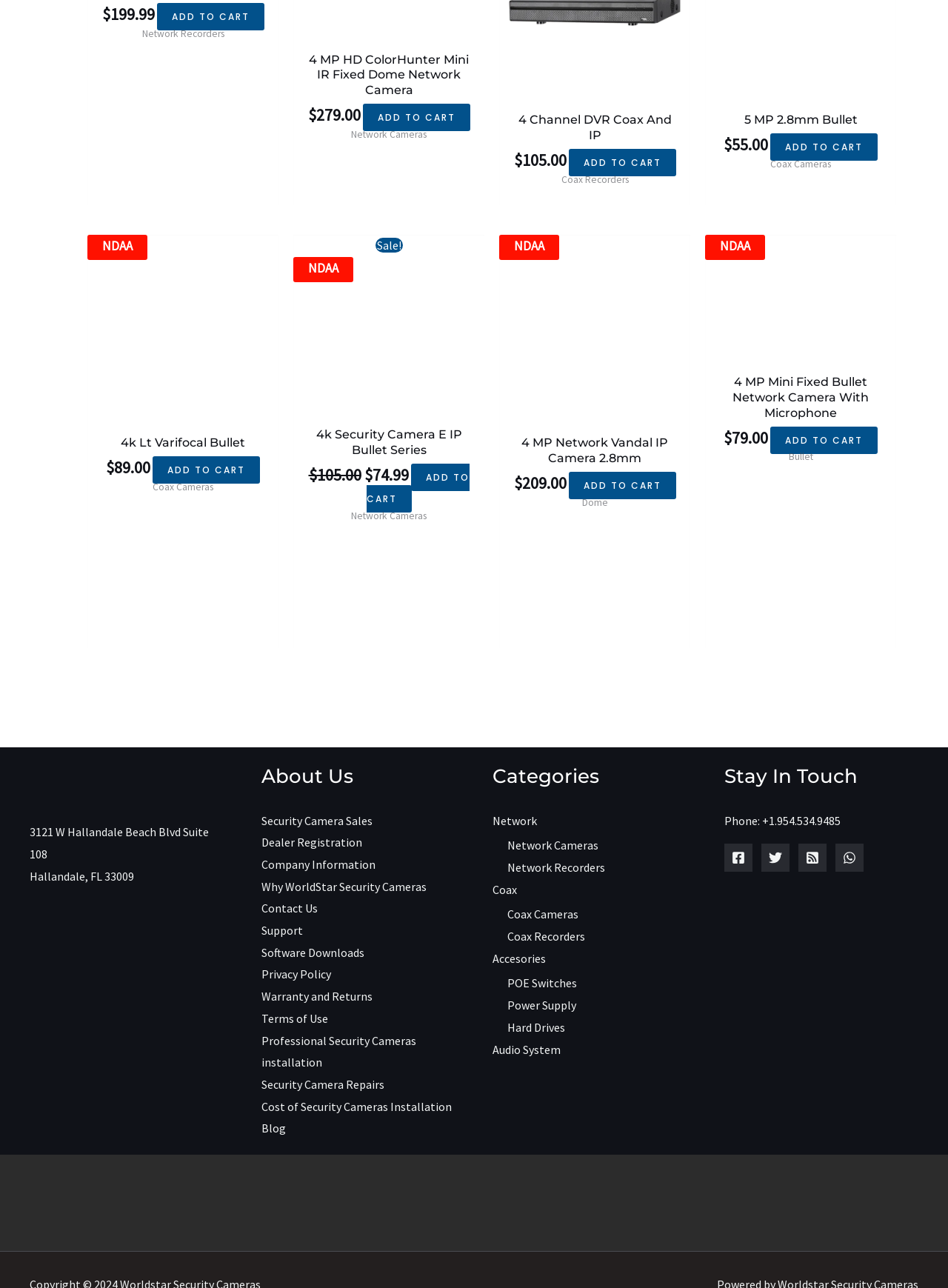What type of camera is the 4 MP HD ColorHunter Mini IR Fixed Dome Network Camera?
Answer the question based on the image using a single word or a brief phrase.

Network Camera